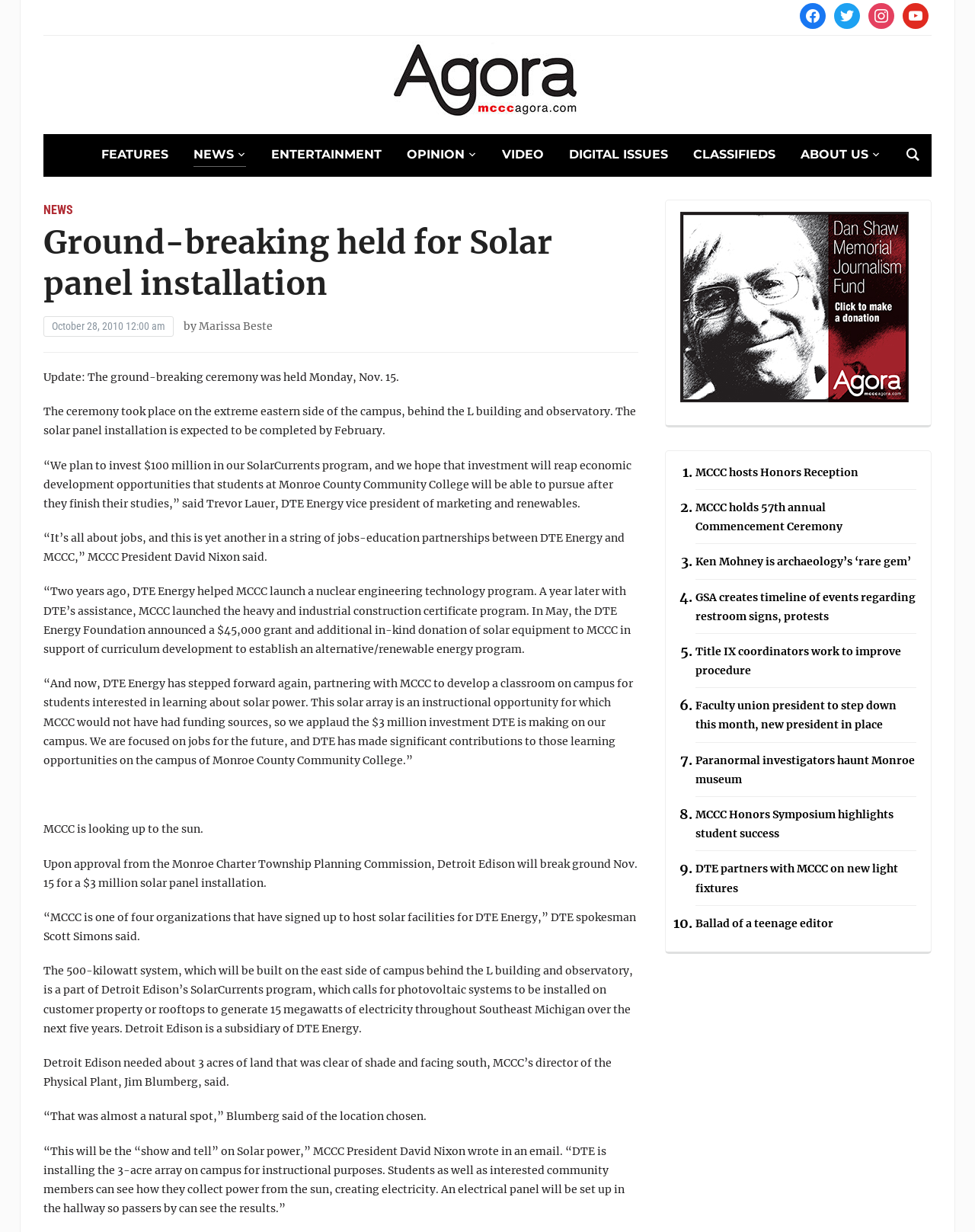Extract the heading text from the webpage.

Ground-breaking held for Solar panel installation